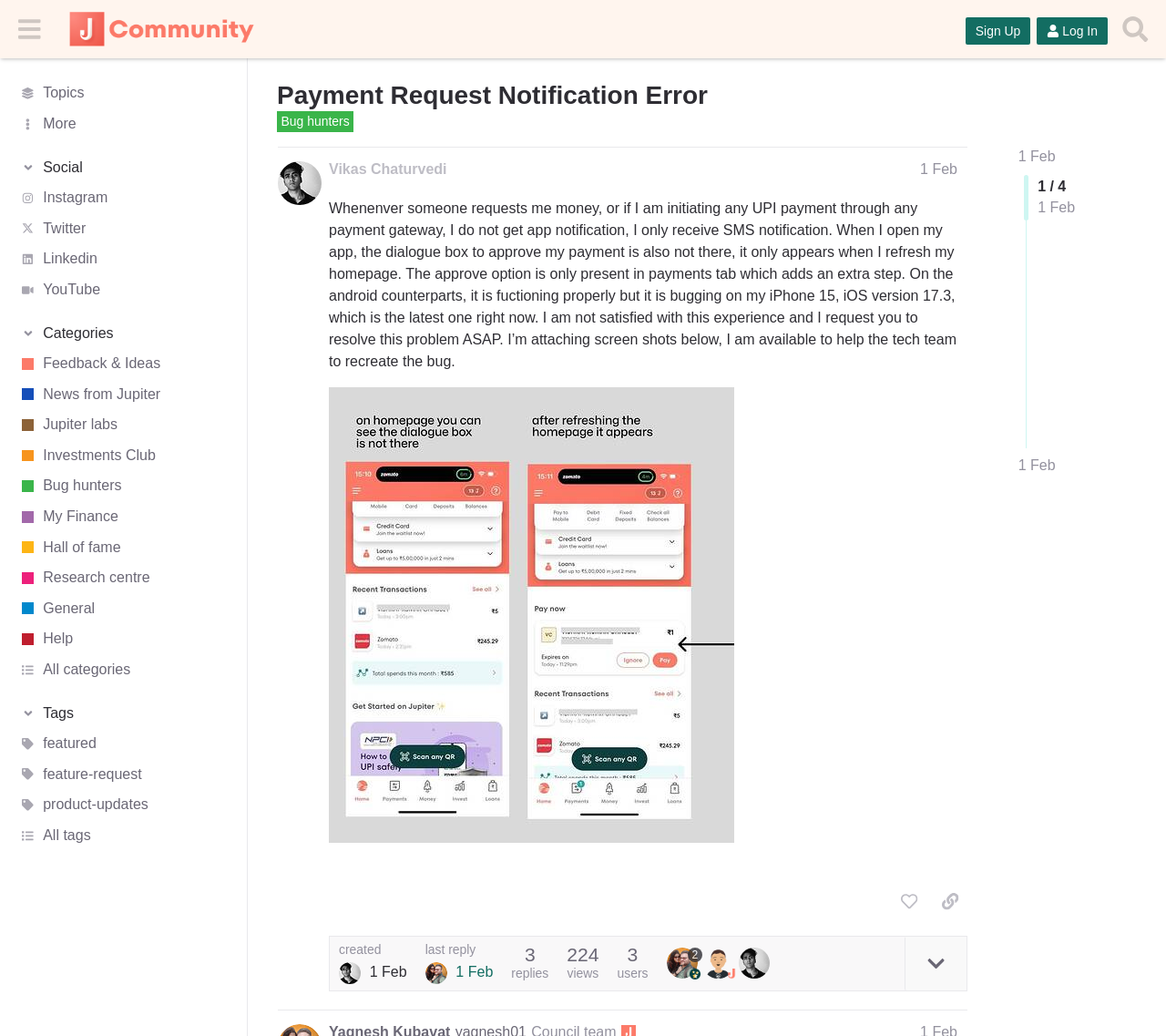Extract the bounding box coordinates for the UI element described by the text: "Payment Request Notification Error". The coordinates should be in the form of [left, top, right, bottom] with values between 0 and 1.

[0.238, 0.078, 0.607, 0.106]